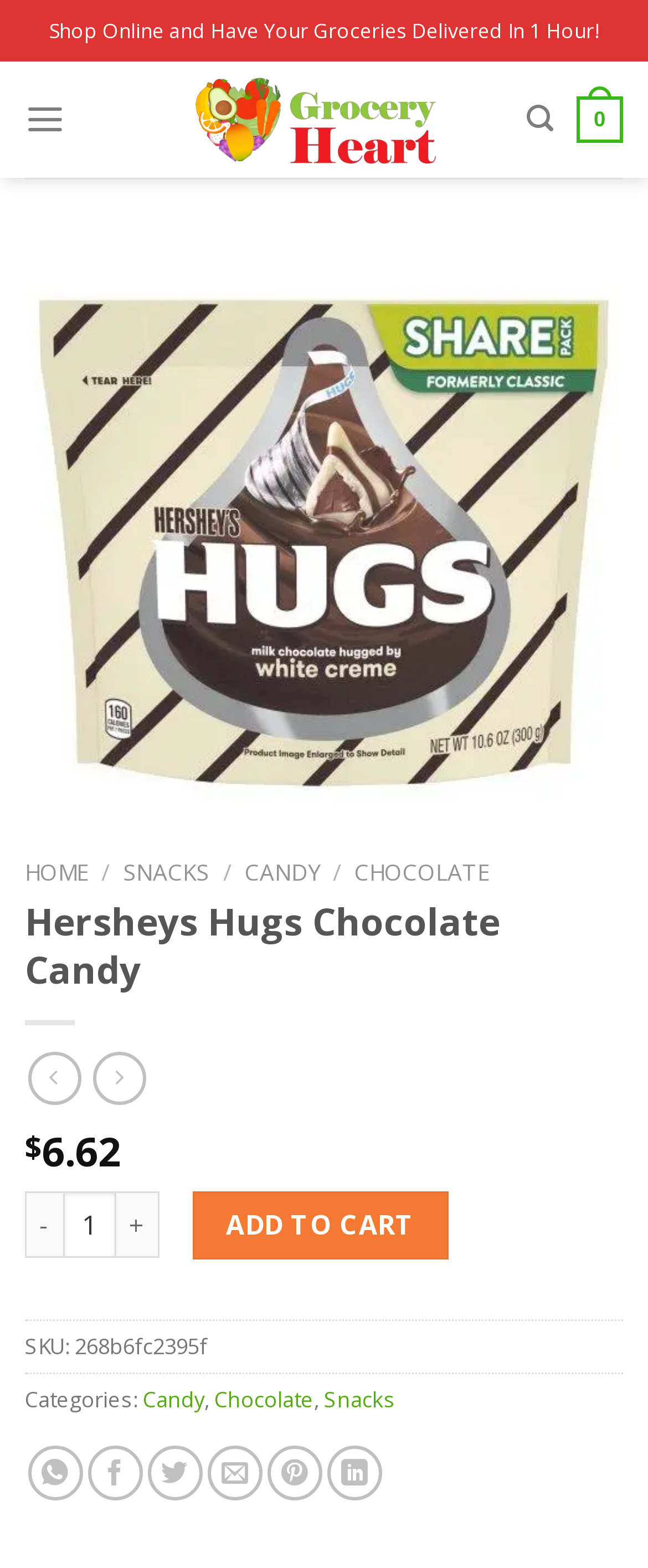Please find and provide the title of the webpage.

Hersheys Hugs Chocolate Candy